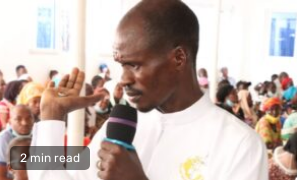Please answer the following question using a single word or phrase: 
What is the audience doing?

Seated and engaged